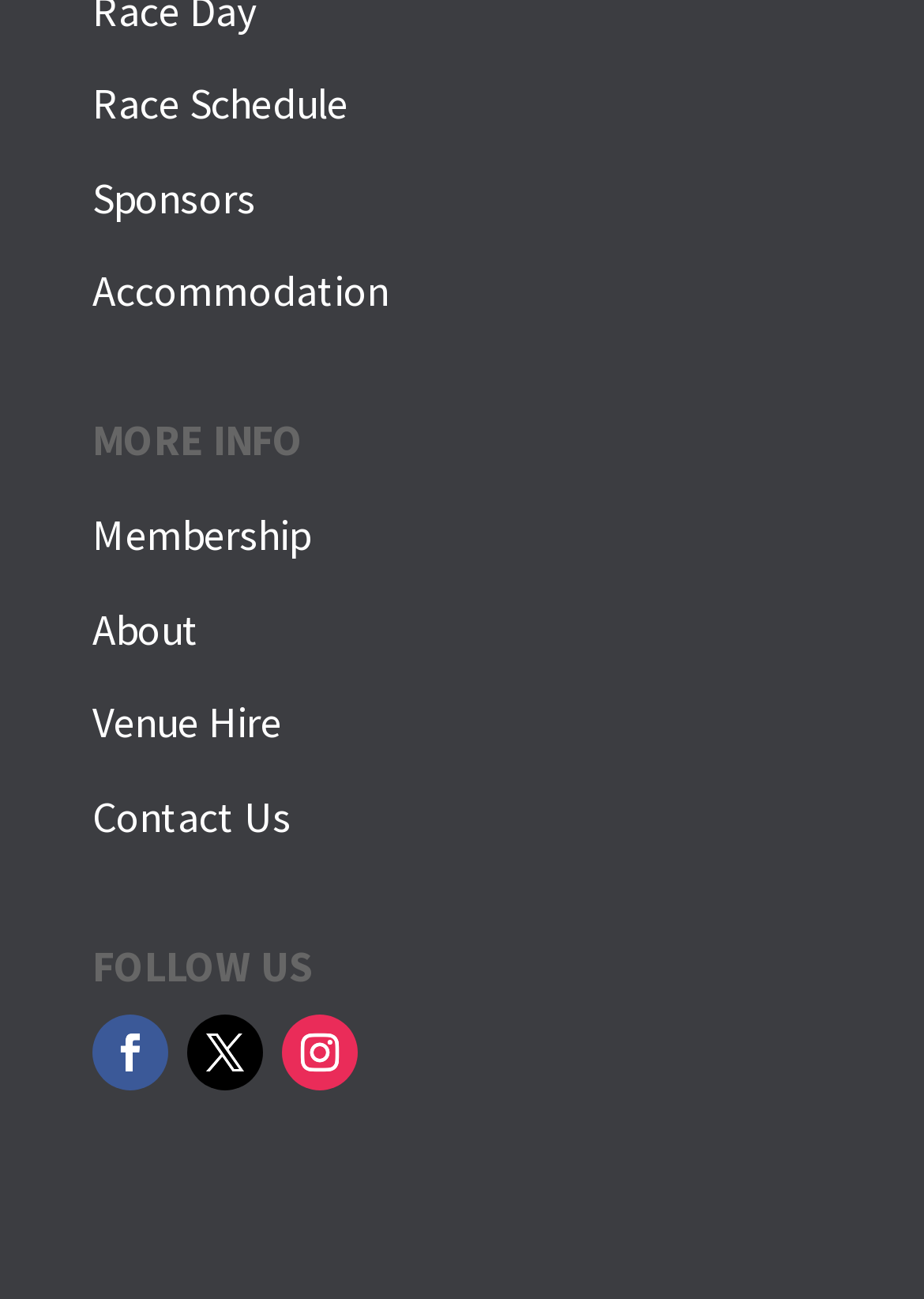Can you specify the bounding box coordinates of the area that needs to be clicked to fulfill the following instruction: "Explore membership options"?

[0.1, 0.391, 0.336, 0.433]